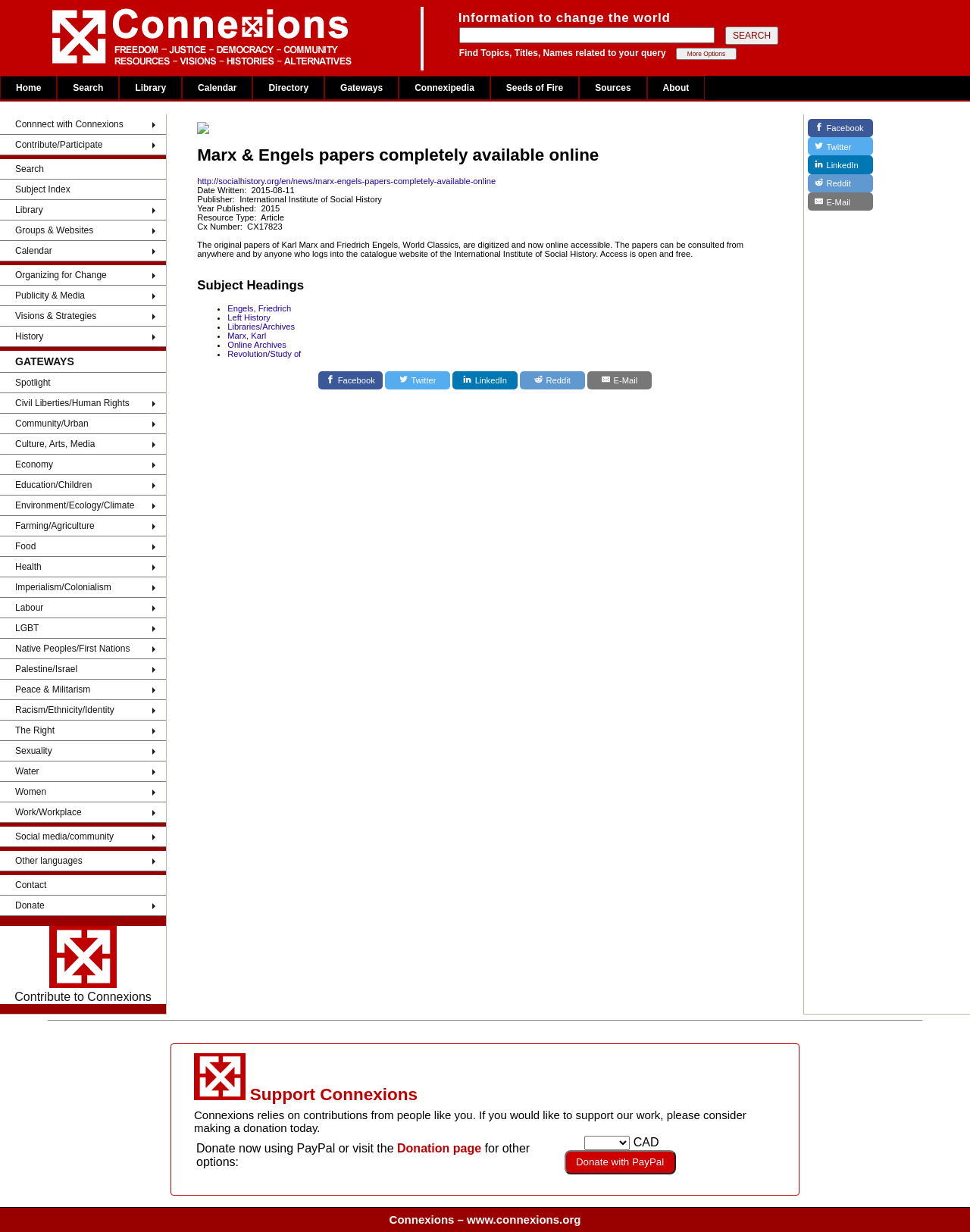Determine the bounding box coordinates for the area you should click to complete the following instruction: "Go to the 'Home' page".

[0.0, 0.062, 0.059, 0.081]